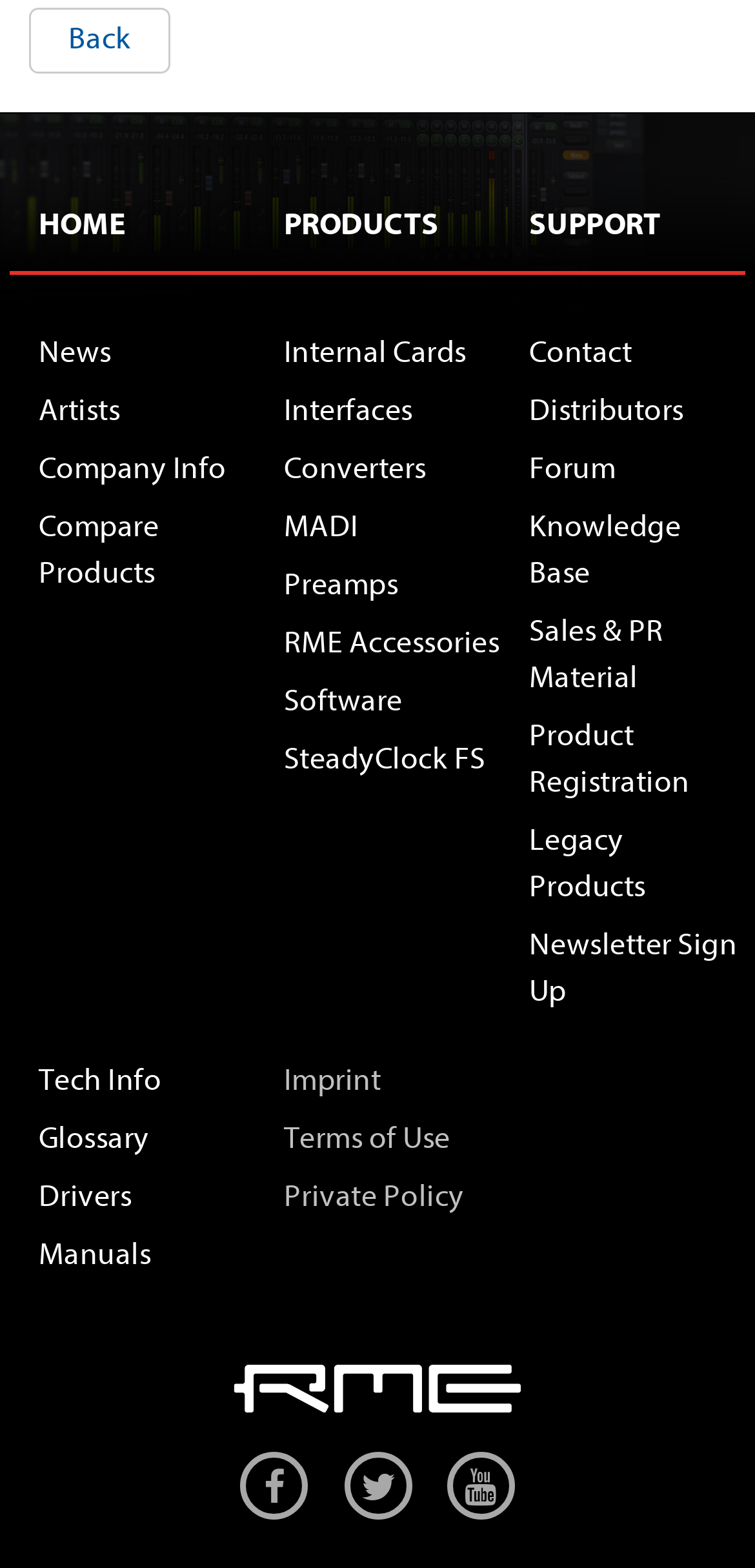Could you provide the bounding box coordinates for the portion of the screen to click to complete this instruction: "go to home page"?

[0.051, 0.133, 0.299, 0.153]